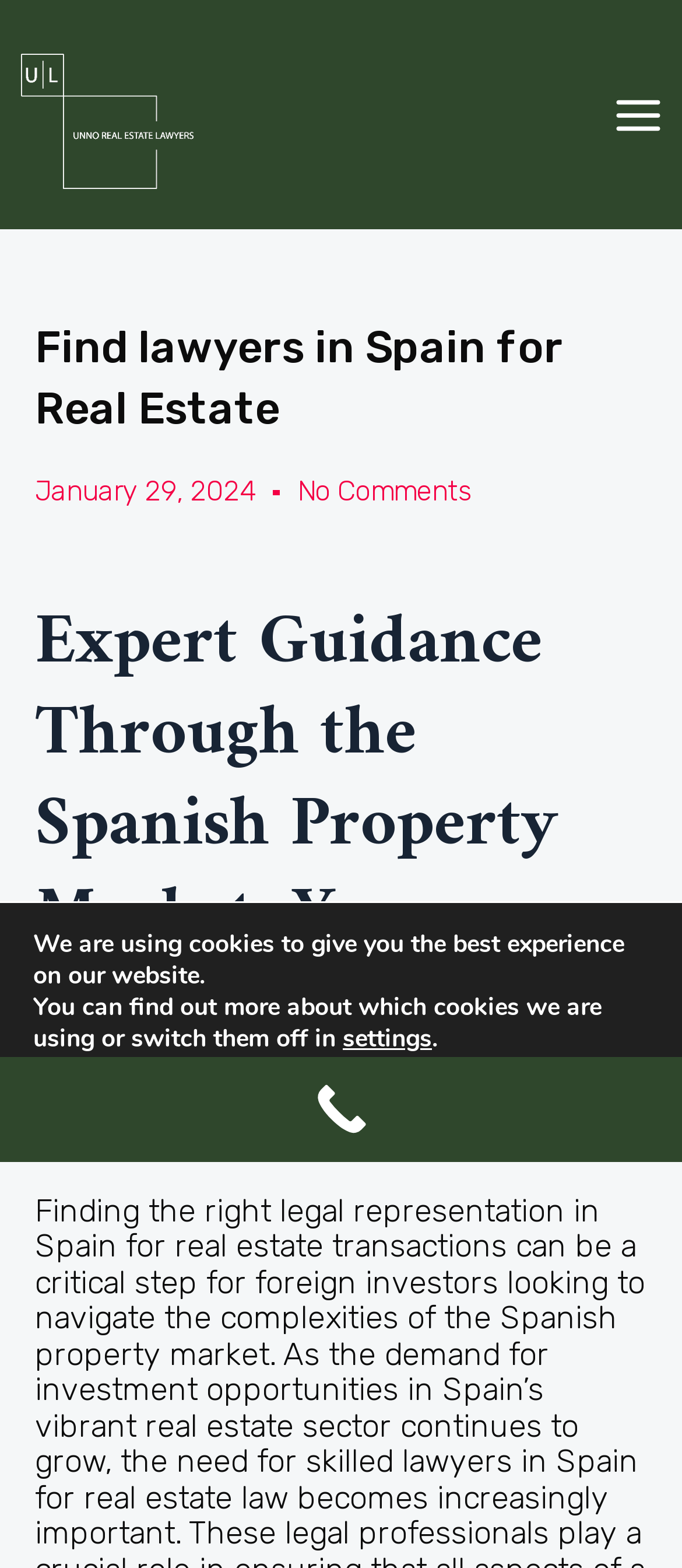Determine the bounding box coordinates for the UI element with the following description: "No Comments". The coordinates should be four float numbers between 0 and 1, represented as [left, top, right, bottom].

[0.436, 0.303, 0.692, 0.325]